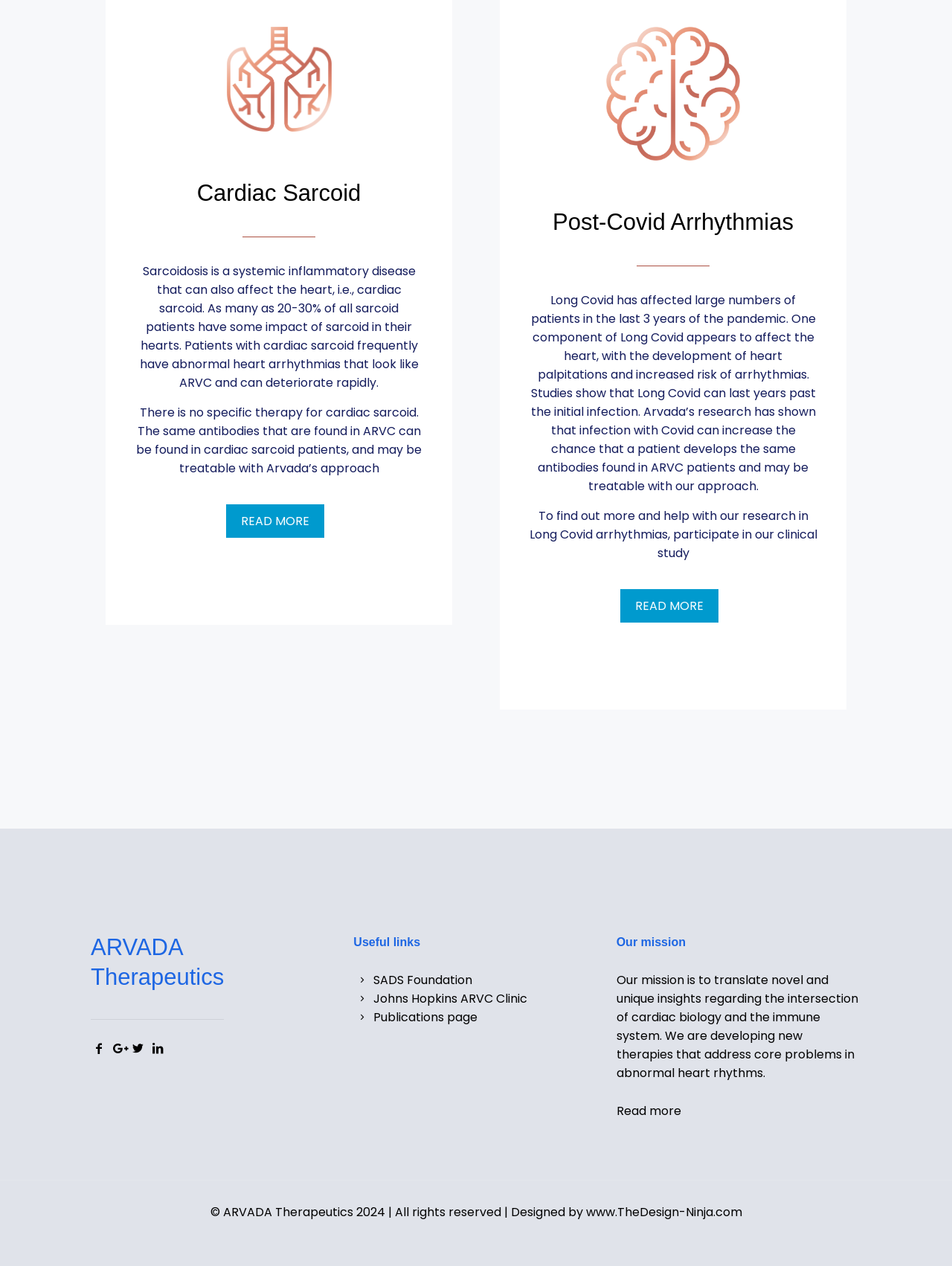Please provide the bounding box coordinates for the element that needs to be clicked to perform the instruction: "Check out Useful links". The coordinates must consist of four float numbers between 0 and 1, formatted as [left, top, right, bottom].

[0.371, 0.737, 0.629, 0.752]